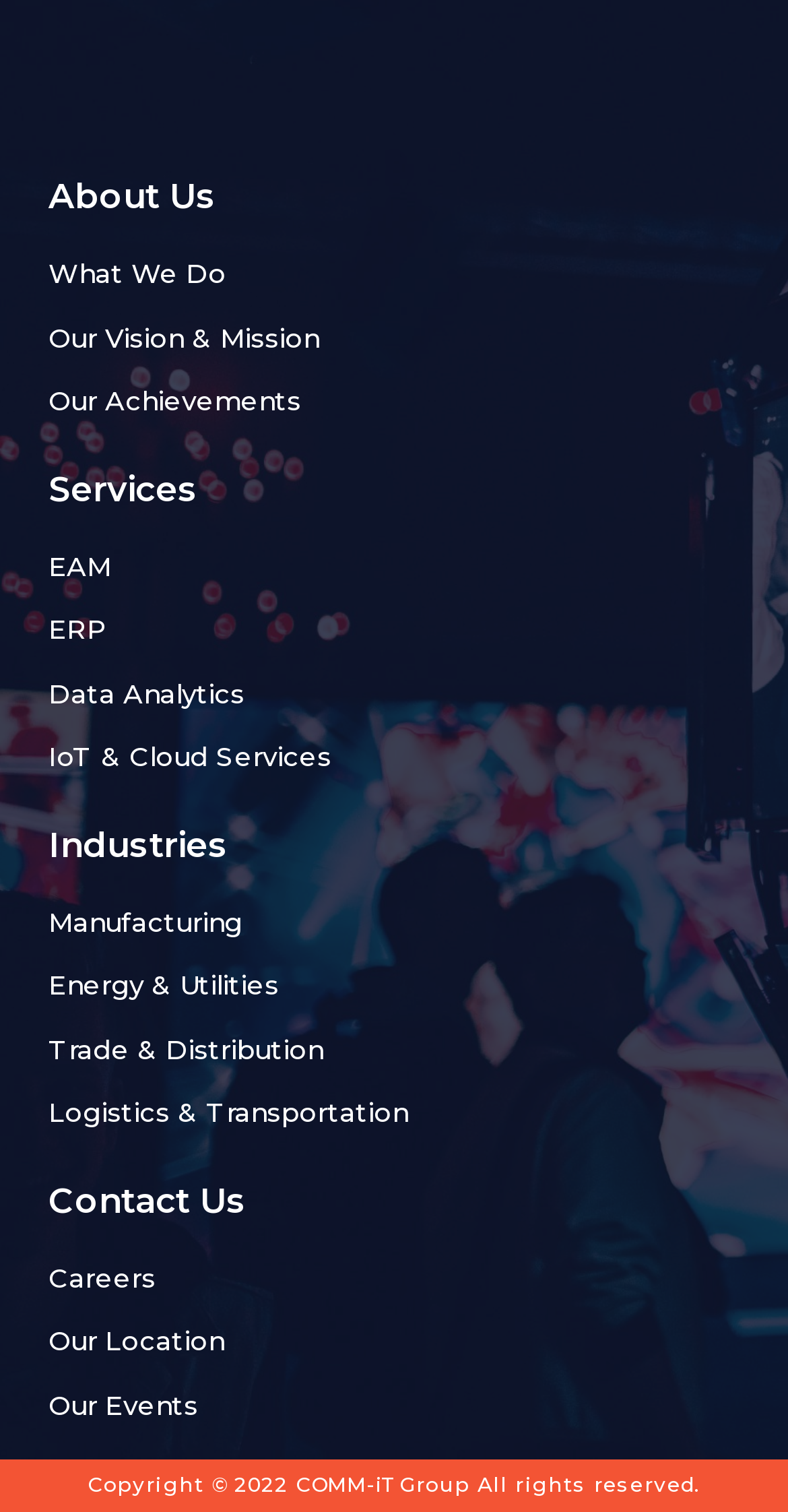Extract the bounding box coordinates of the UI element described by: "ERP". The coordinates should include four float numbers ranging from 0 to 1, e.g., [left, top, right, bottom].

[0.062, 0.404, 1.0, 0.43]